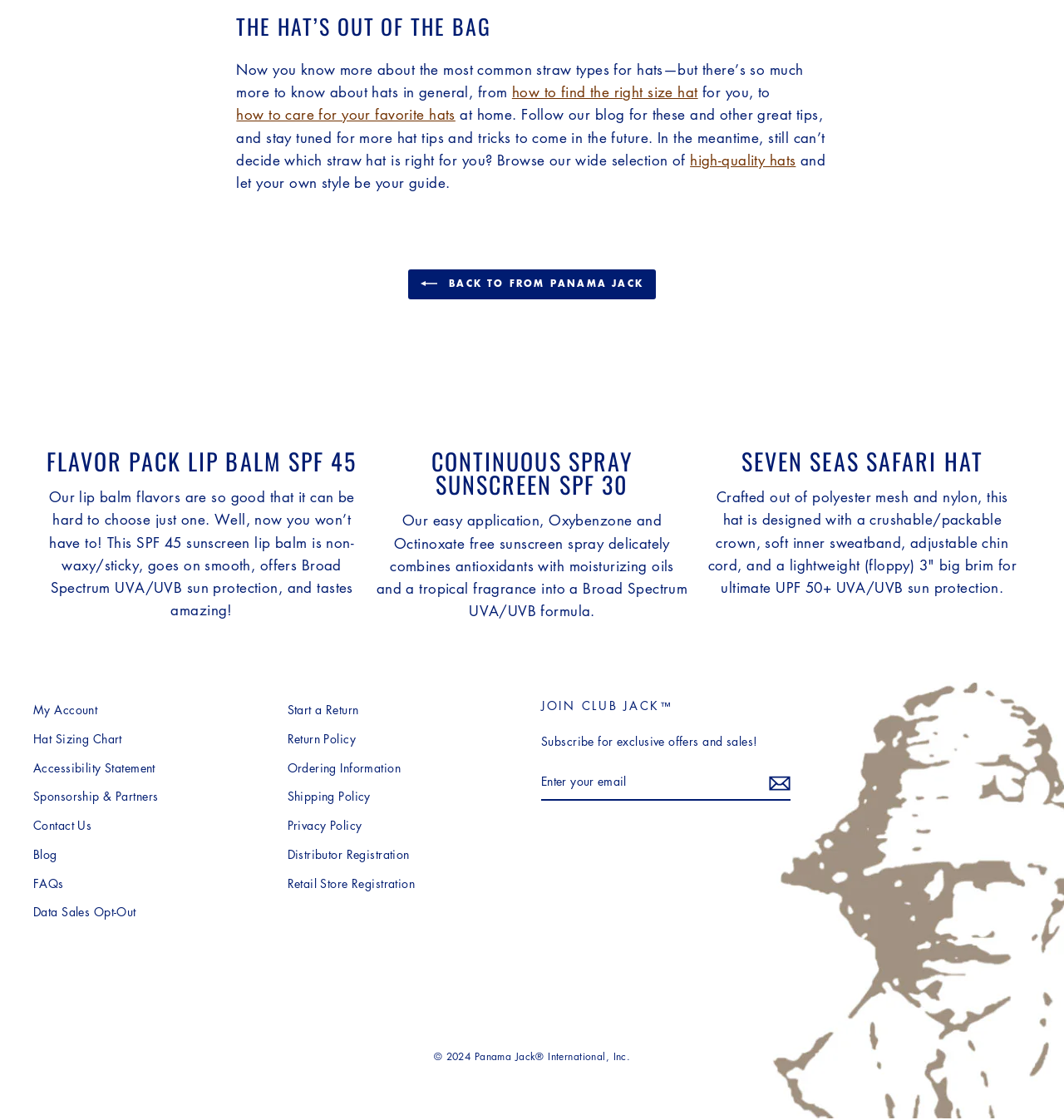What is the topic of the first heading?
Please craft a detailed and exhaustive response to the question.

The first heading on the webpage is 'THE HAT’S OUT OF THE BAG', which suggests that the topic is related to hats. The surrounding text also discusses straw types for hats, further supporting this conclusion.